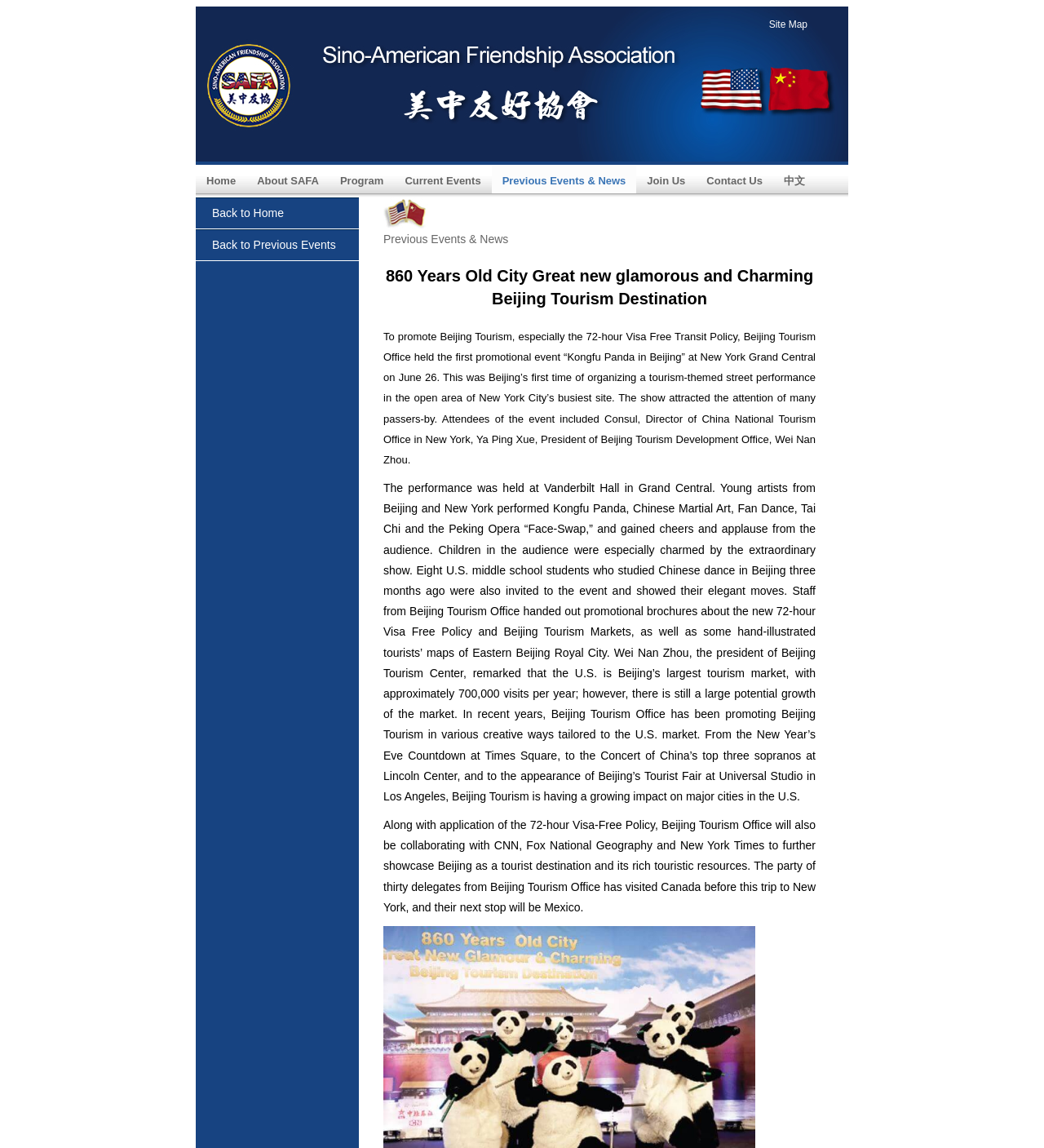Determine the bounding box coordinates of the region I should click to achieve the following instruction: "Click on Site Map". Ensure the bounding box coordinates are four float numbers between 0 and 1, i.e., [left, top, right, bottom].

[0.736, 0.016, 0.773, 0.026]